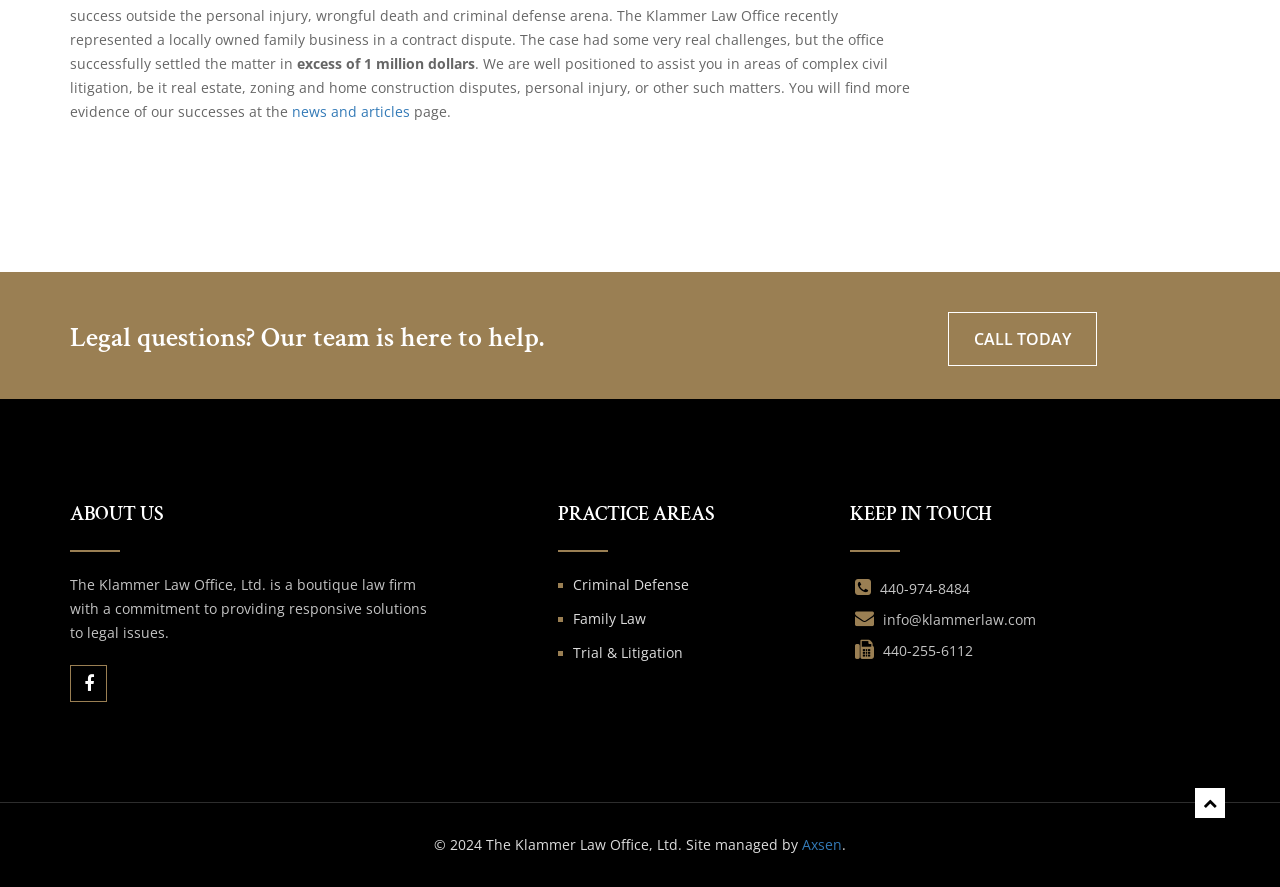Please specify the bounding box coordinates in the format (top-left x, top-left y, bottom-right x, bottom-right y), with values ranging from 0 to 1. Identify the bounding box for the UI component described as follows: Trial & Litigation

[0.447, 0.725, 0.533, 0.747]